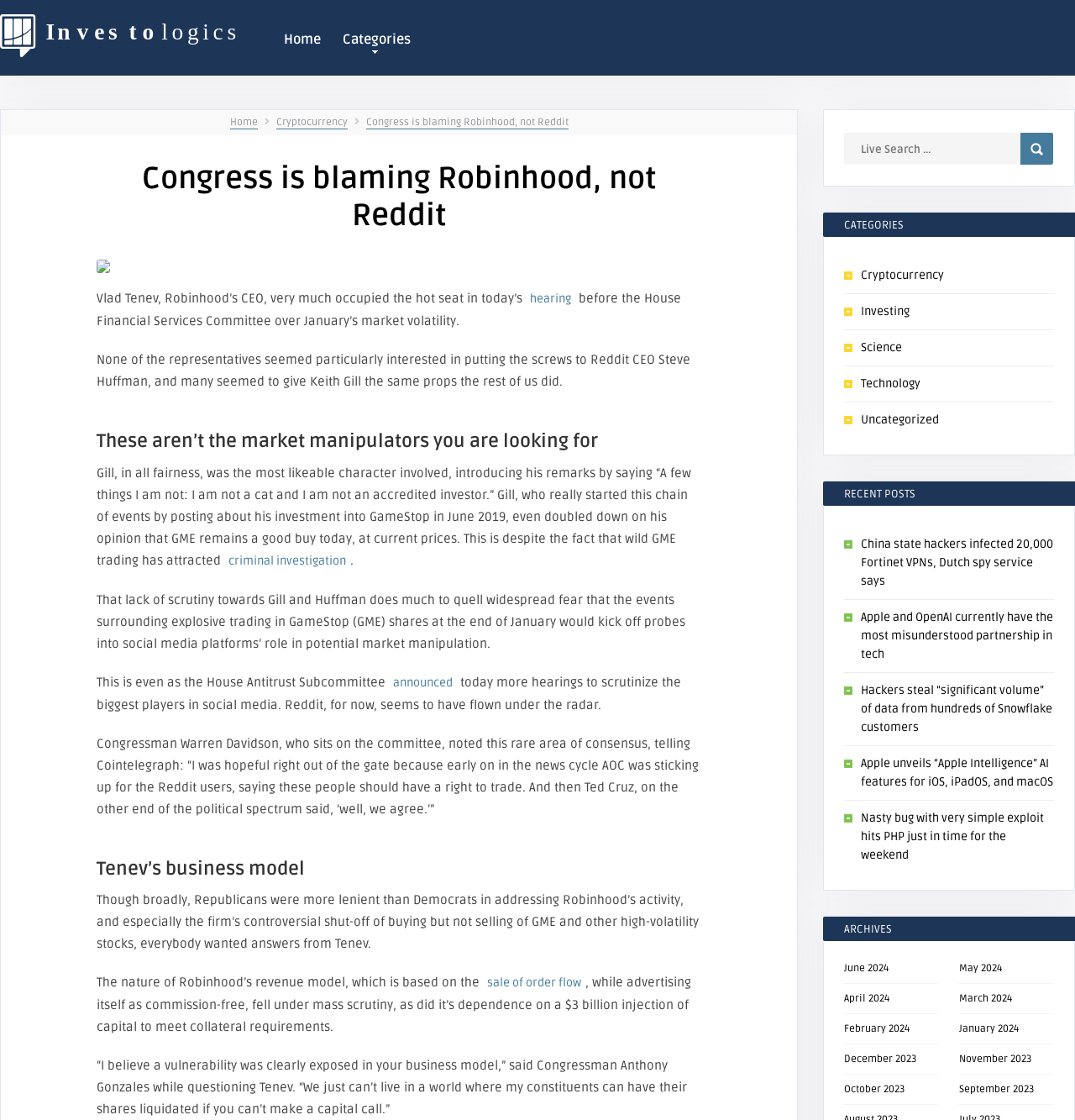Please find the bounding box coordinates of the section that needs to be clicked to achieve this instruction: "Follow on Instagram".

None